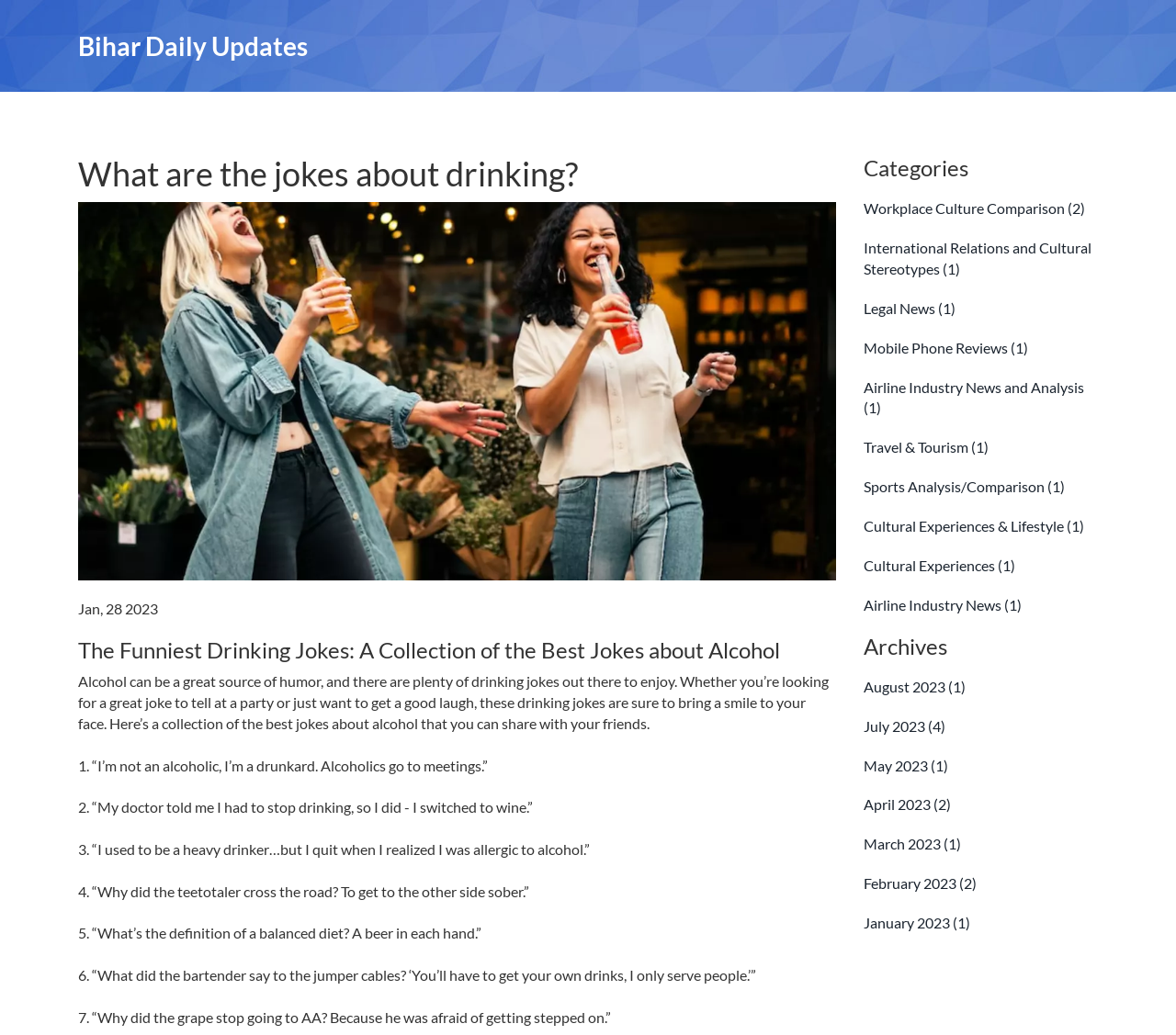Determine the coordinates of the bounding box for the clickable area needed to execute this instruction: "Read the first drinking joke".

[0.066, 0.731, 0.415, 0.748]